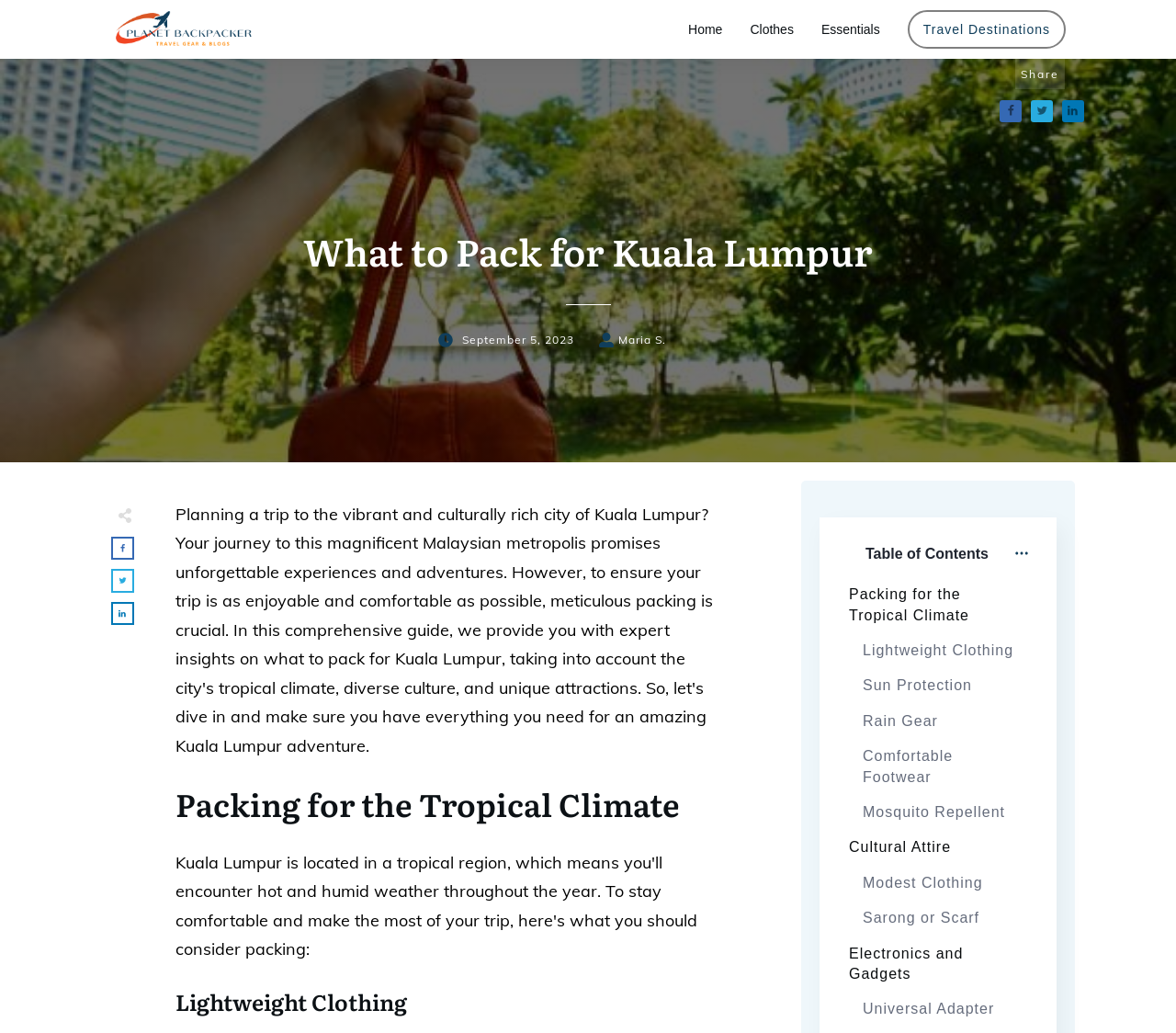What is the topic of the webpage?
Answer the question in as much detail as possible.

Based on the webpage's content, it appears to be a guide on what to pack for a trip to Kuala Lumpur, hence the topic is Kuala Lumpur packing.